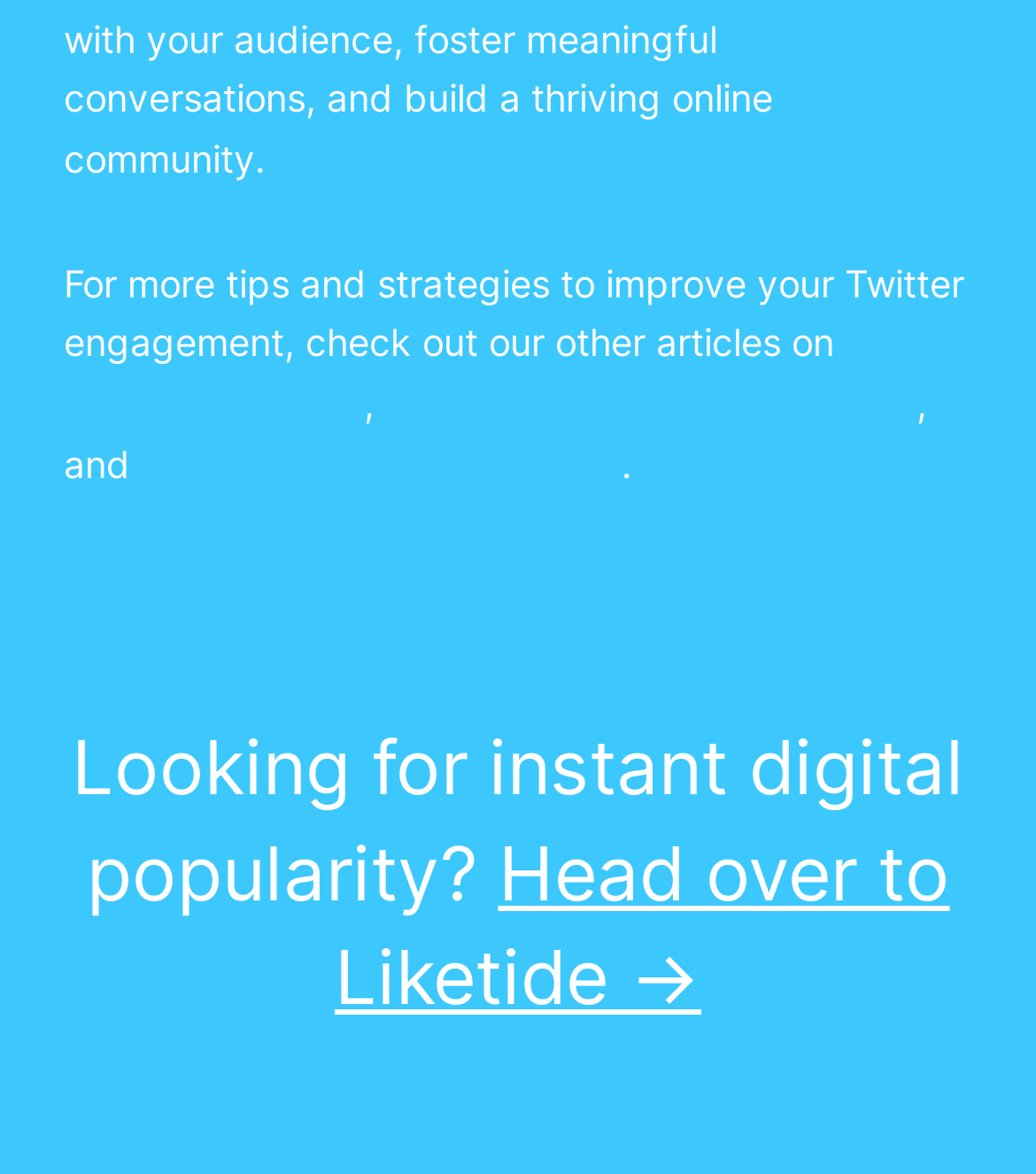What is the purpose of the call-to-action?
We need a detailed and exhaustive answer to the question. Please elaborate.

The call-to-action is 'Head over to Liketide →', which suggests that the purpose is to get instant digital popularity. This can be inferred from the text 'Looking for instant digital popularity? Head over to Liketide →'.